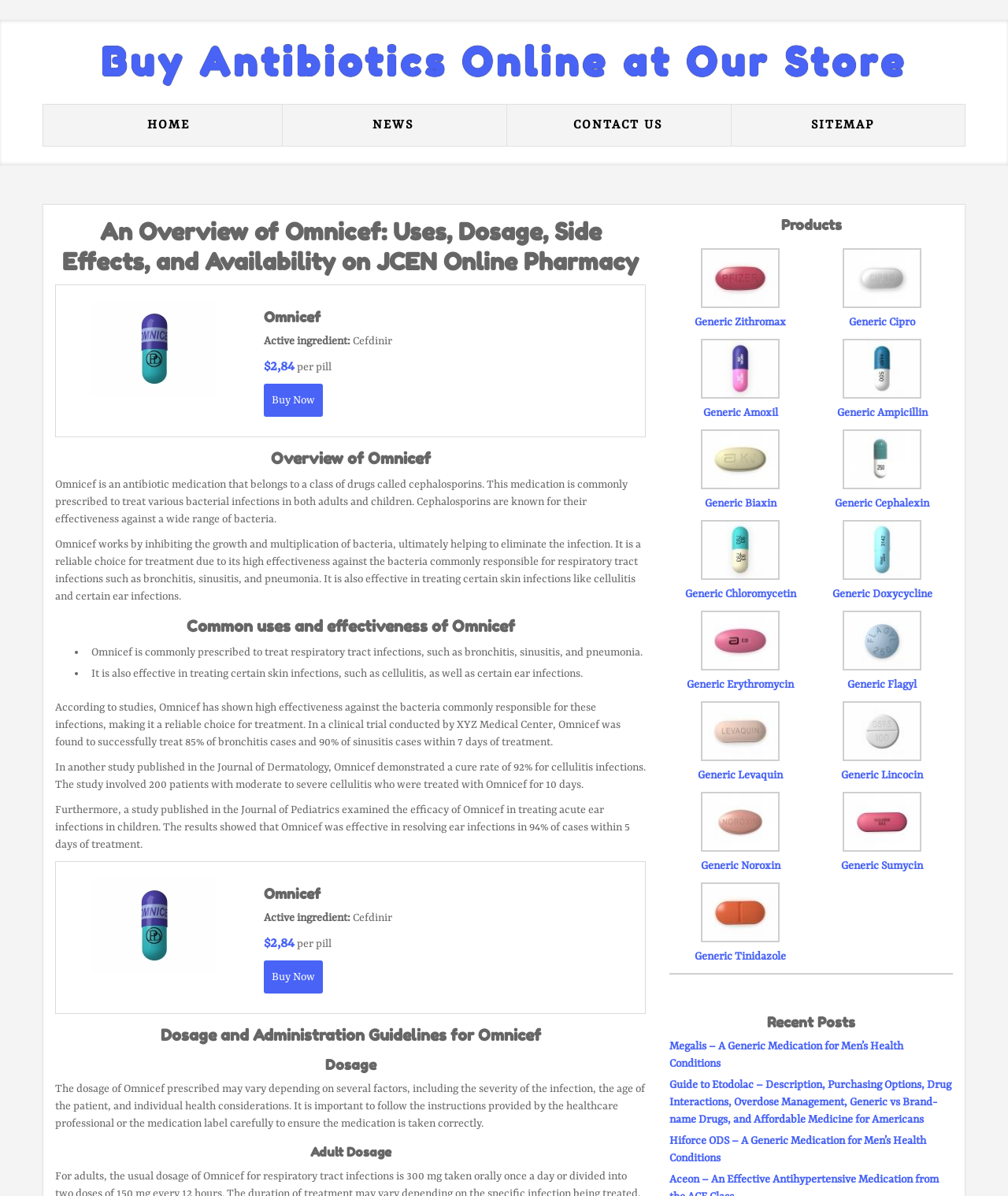What is the price of Omnicef per pill?
Look at the image and respond with a one-word or short phrase answer.

$2.84